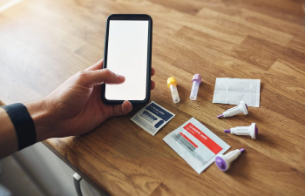Provide a brief response using a word or short phrase to this question:
What is the purpose of the medical supplies?

Health monitoring and diagnostics